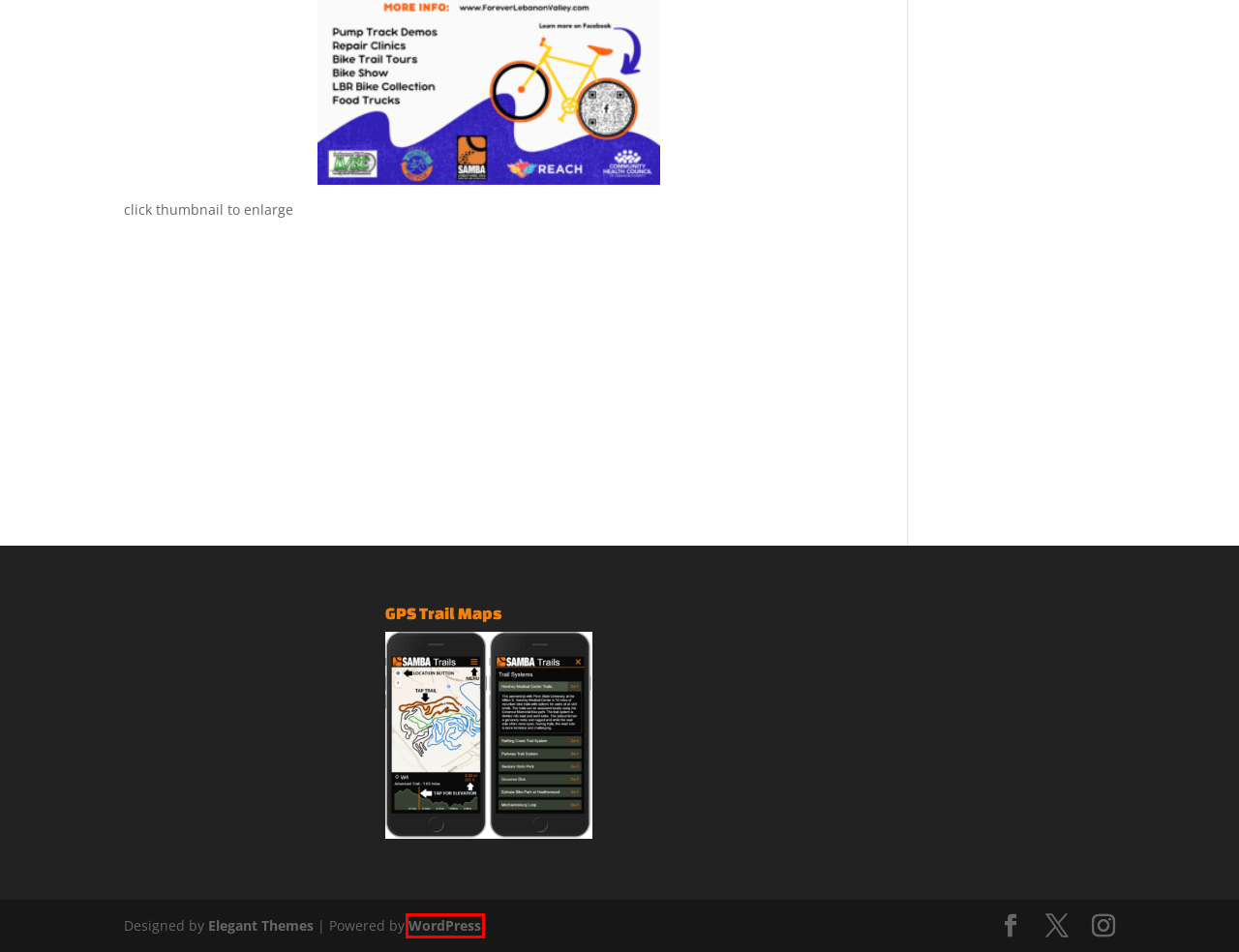You have a screenshot showing a webpage with a red bounding box highlighting an element. Choose the webpage description that best fits the new webpage after clicking the highlighted element. The descriptions are:
A. The Most Popular WordPress Themes In The World
B. Trails - SAMBA
C. Join | IMBA
D. Blog Tool, Publishing Platform, and CMS – WordPress.org
E. Contact - SAMBA
F. HEATHERWOOD BIKE PARK updated and open! - SAMBA
G. SAMBA Trails
H. Sign up for the SAMBA Summer Party Today - SAMBA

D